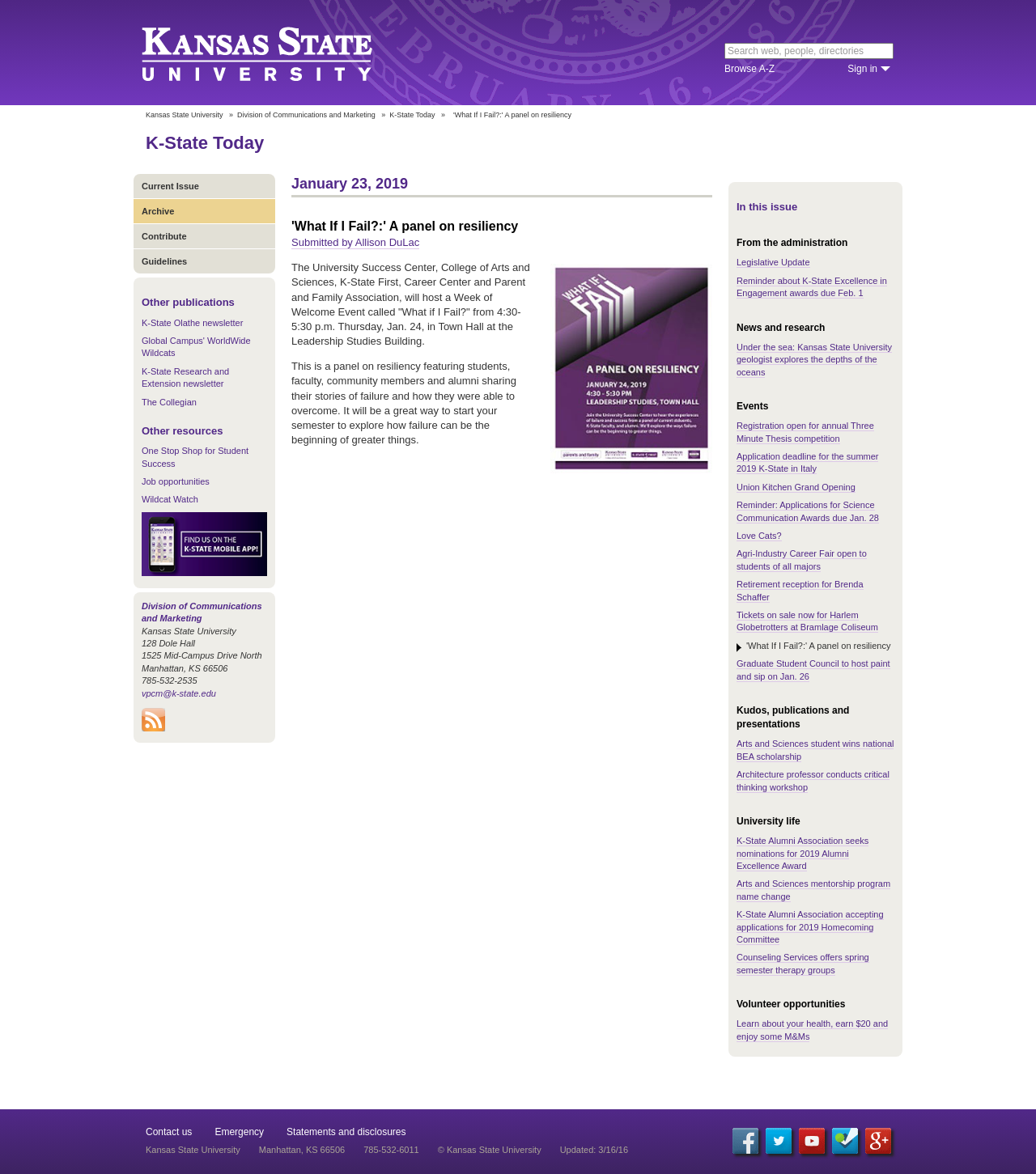Determine the bounding box coordinates for the clickable element to execute this instruction: "Sign in". Provide the coordinates as four float numbers between 0 and 1, i.e., [left, top, right, bottom].

[0.818, 0.053, 0.859, 0.065]